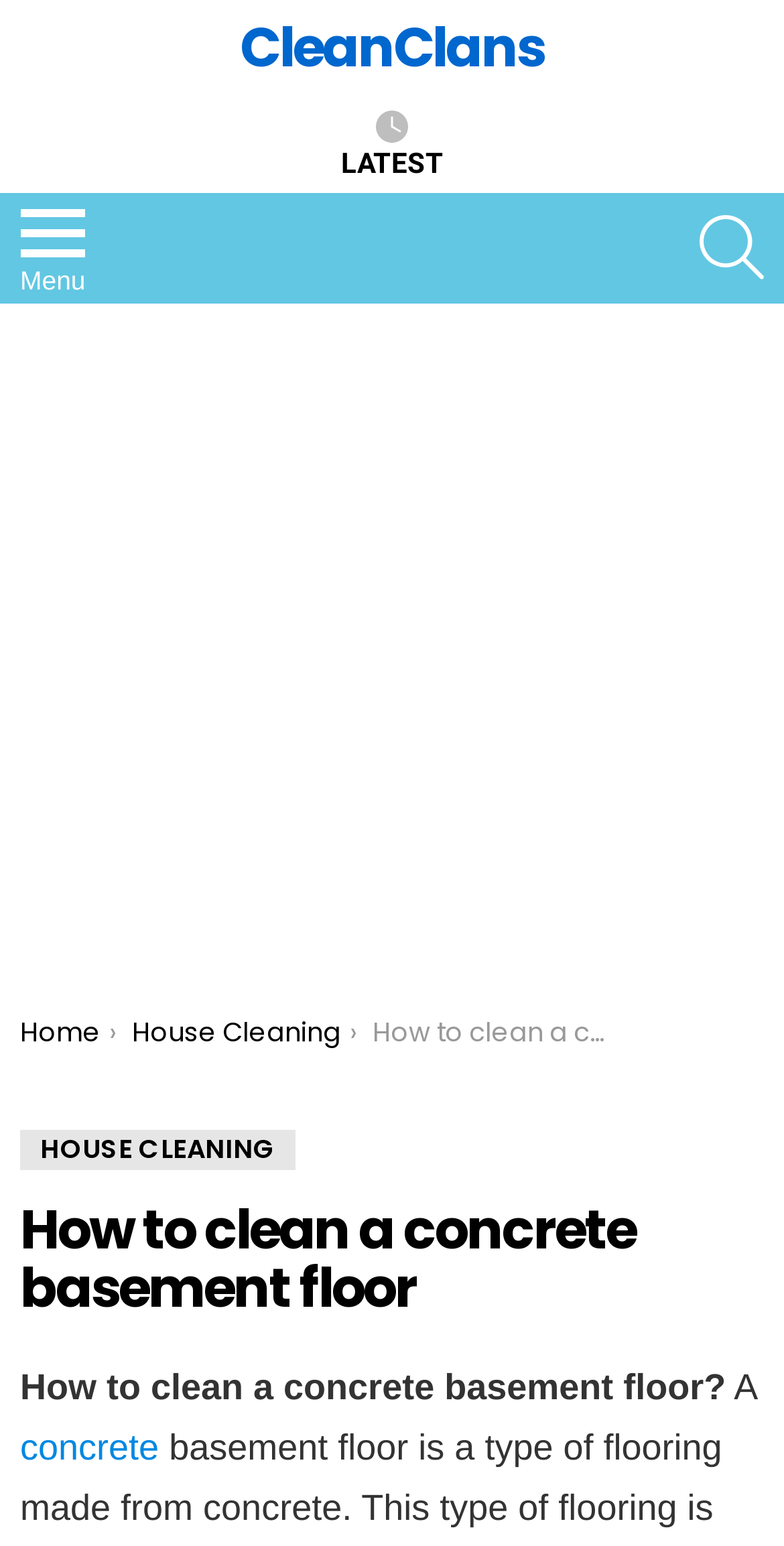Please determine the bounding box coordinates of the clickable area required to carry out the following instruction: "visit the House Cleaning page". The coordinates must be four float numbers between 0 and 1, represented as [left, top, right, bottom].

[0.168, 0.655, 0.435, 0.68]